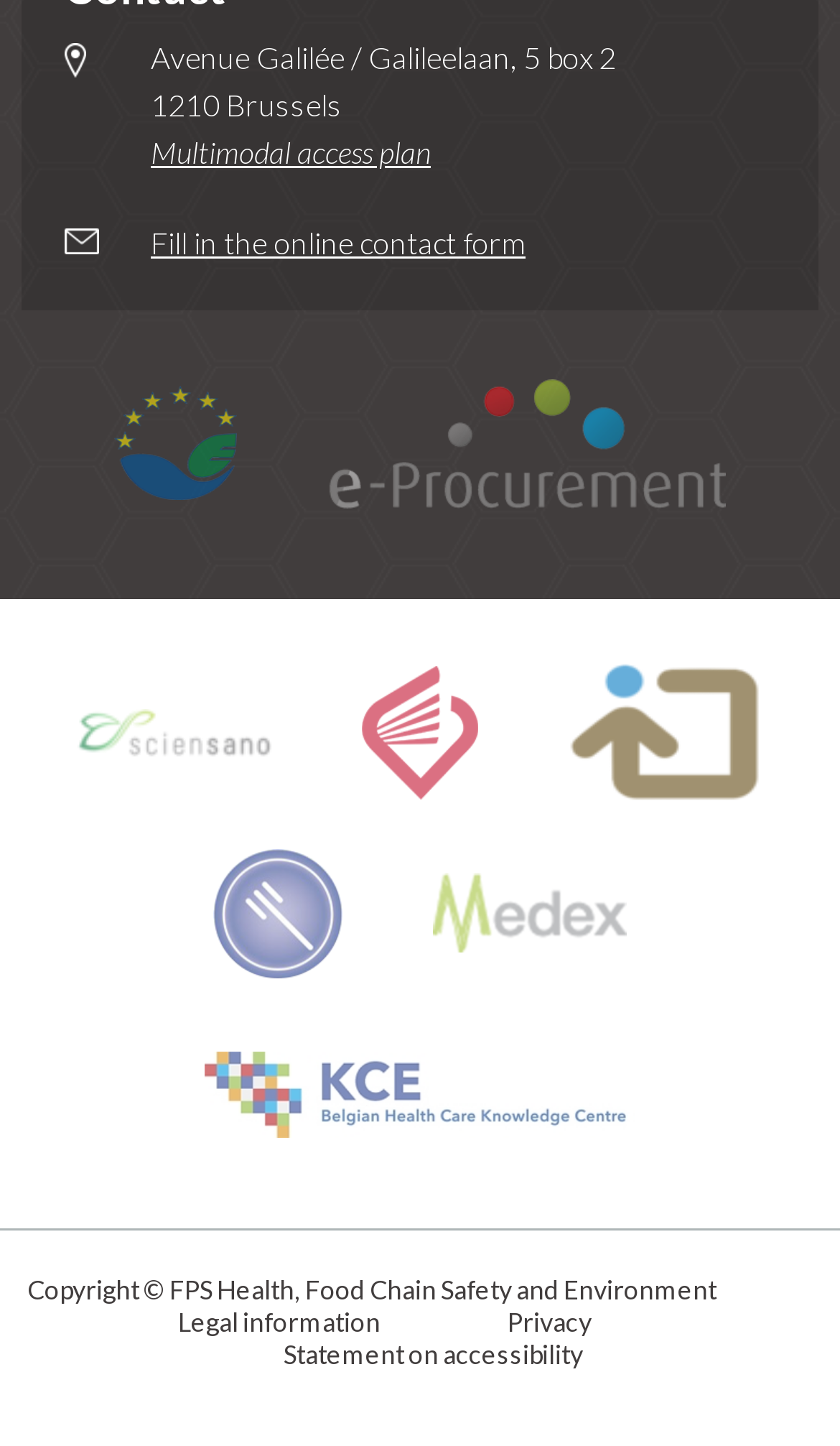Please identify the bounding box coordinates of the element on the webpage that should be clicked to follow this instruction: "Visit EMAS website". The bounding box coordinates should be given as four float numbers between 0 and 1, formatted as [left, top, right, bottom].

[0.136, 0.259, 0.282, 0.354]